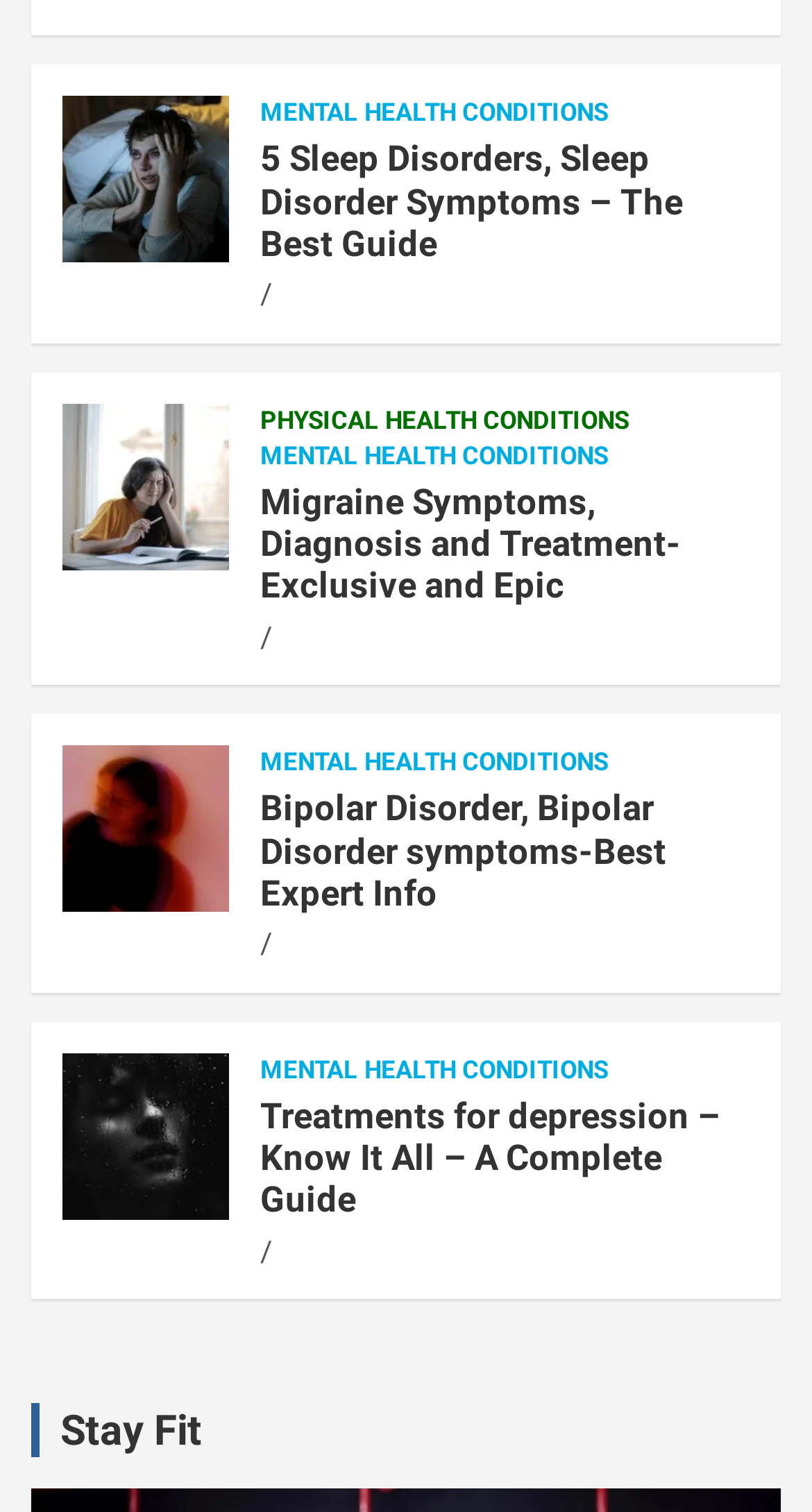Determine the bounding box for the UI element that matches this description: "Mental Health Conditions".

[0.321, 0.696, 0.749, 0.72]